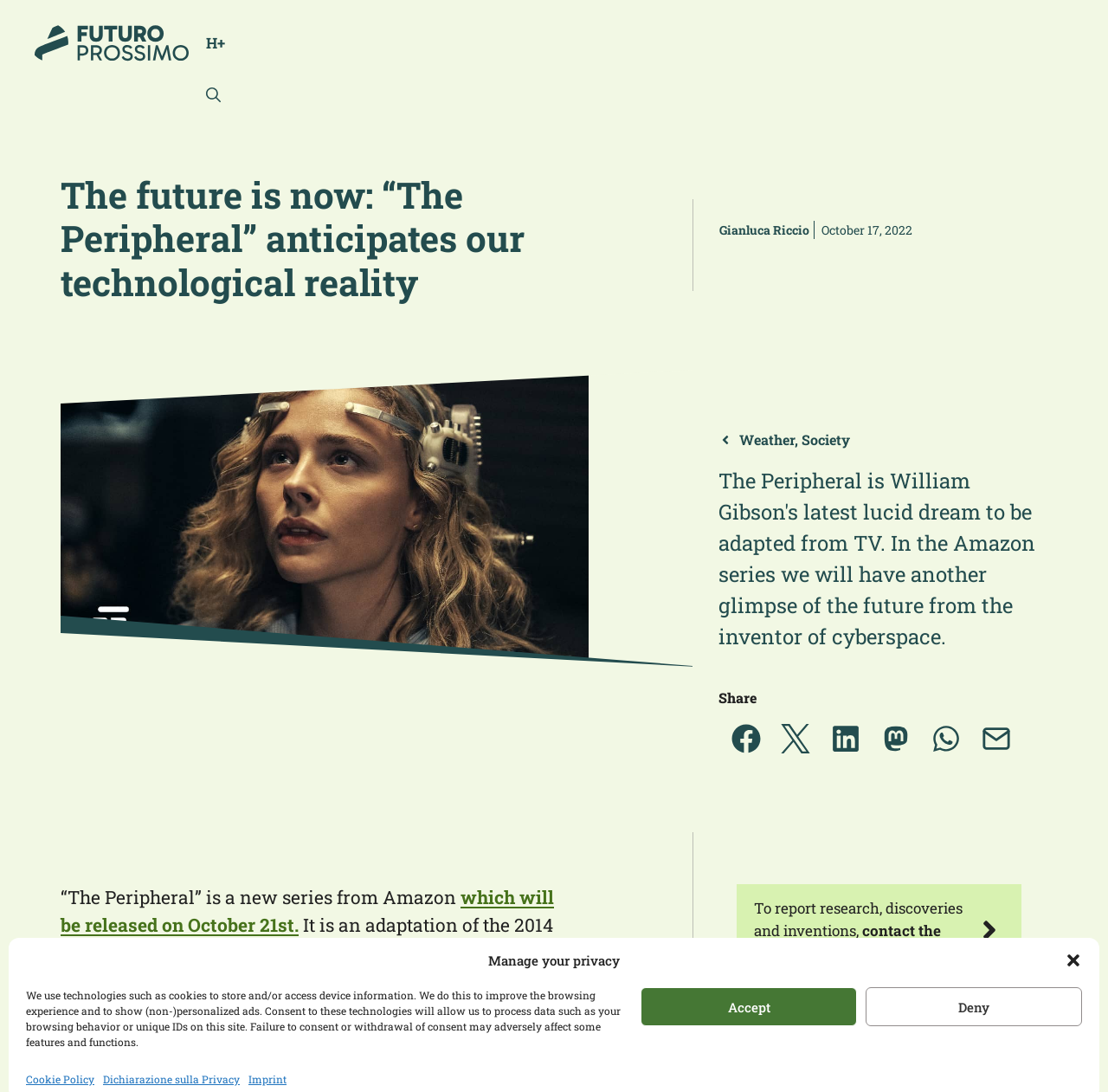What is the release date of the series?
Utilize the information in the image to give a detailed answer to the question.

The answer can be found in the text 'which will be released on October 21st.' which is located in the middle of the webpage, right after the mention of the series name.